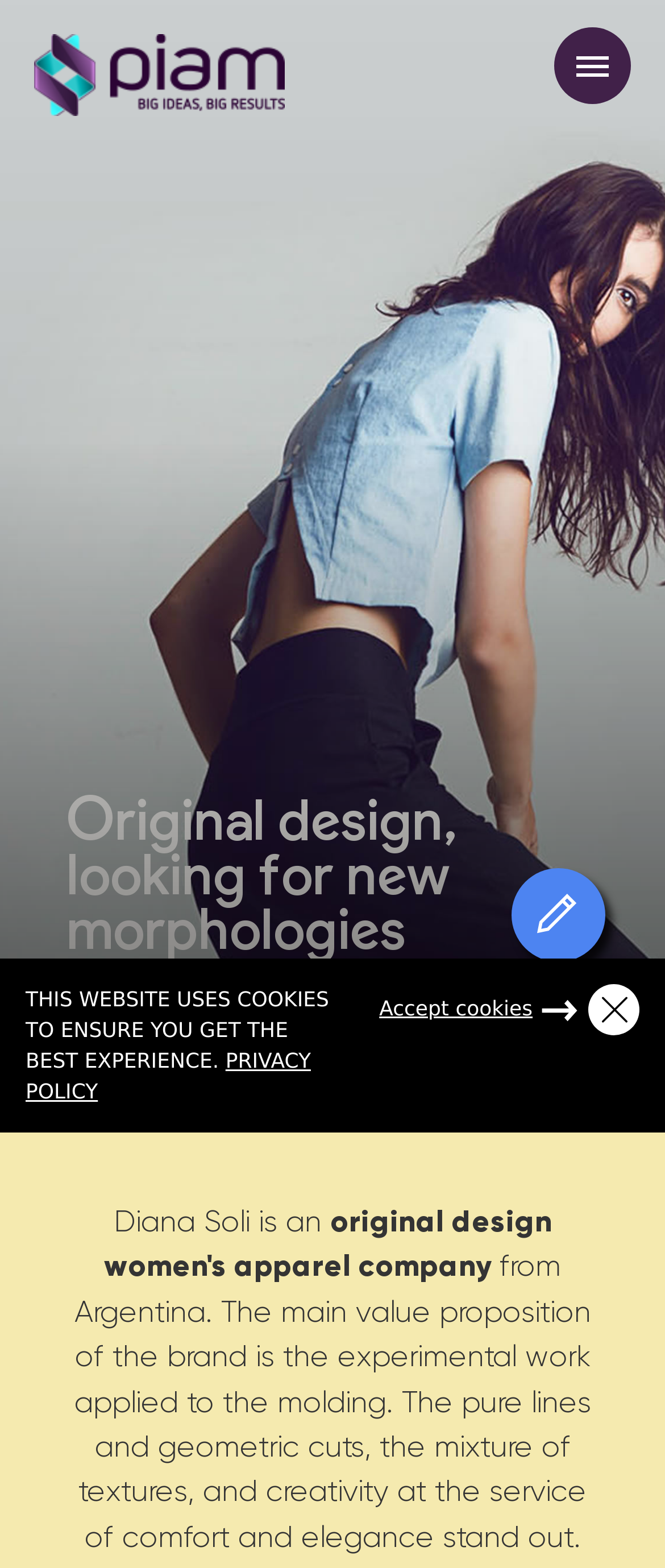Determine the heading of the webpage and extract its text content.

Original design,
looking for new morphologies